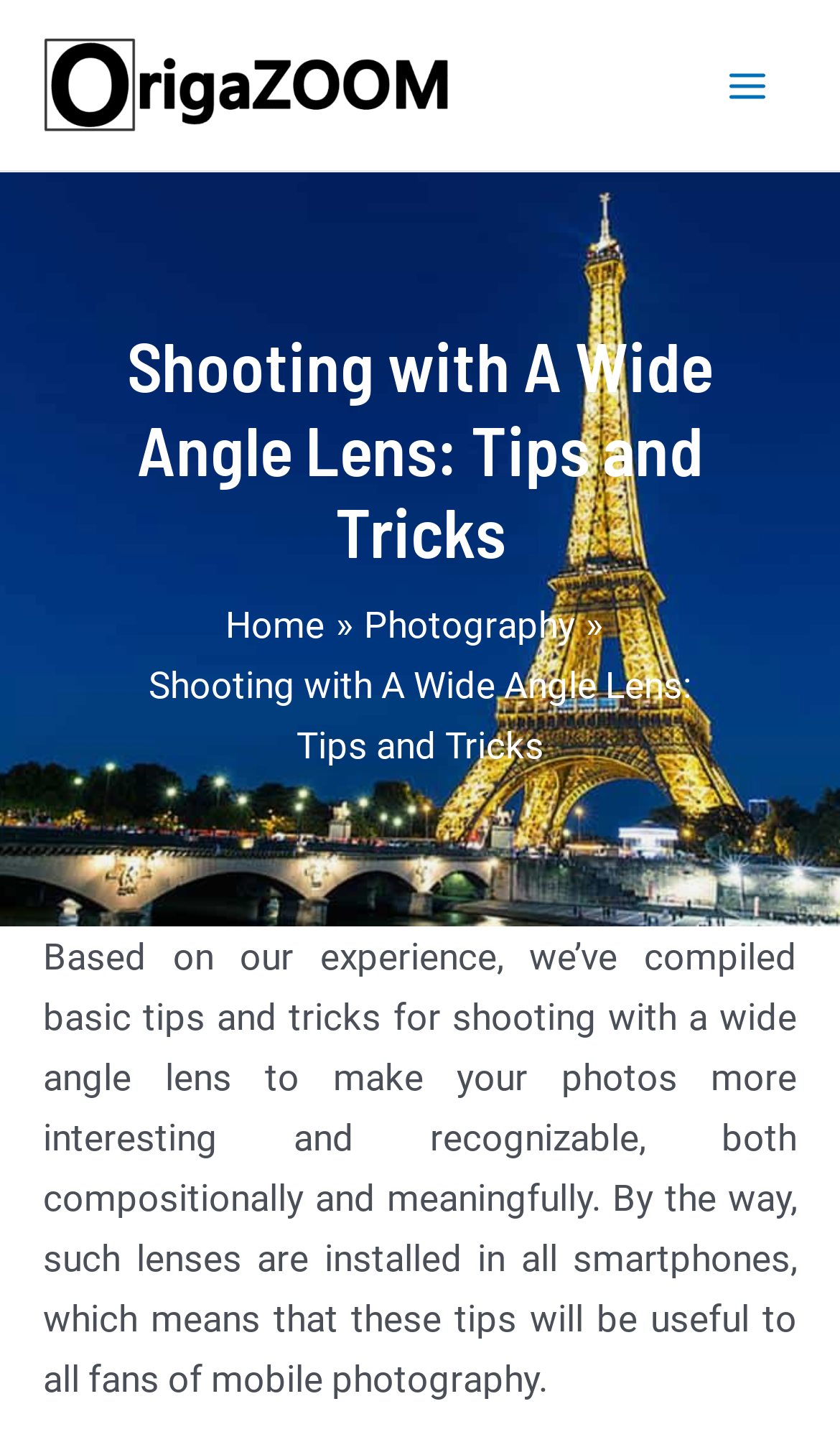Given the content of the image, can you provide a detailed answer to the question?
Is the main menu expanded?

The main menu button is located at the top-right corner of the webpage, and its 'expanded' property is set to 'False', indicating that it is not currently expanded.